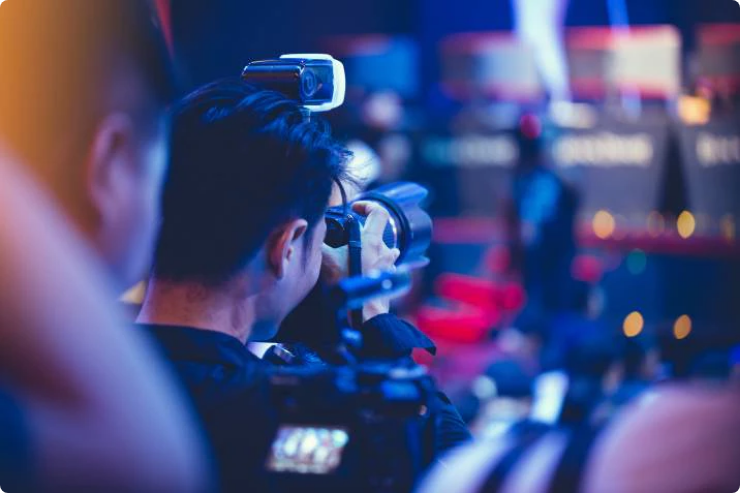Give a one-word or phrase response to the following question: What type of events can photographers lend their services to?

Music concerts, conventions, and special occasions